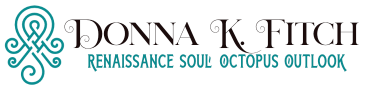What is the style of the font used in the logo?
Identify the answer in the screenshot and reply with a single word or phrase.

Stylish